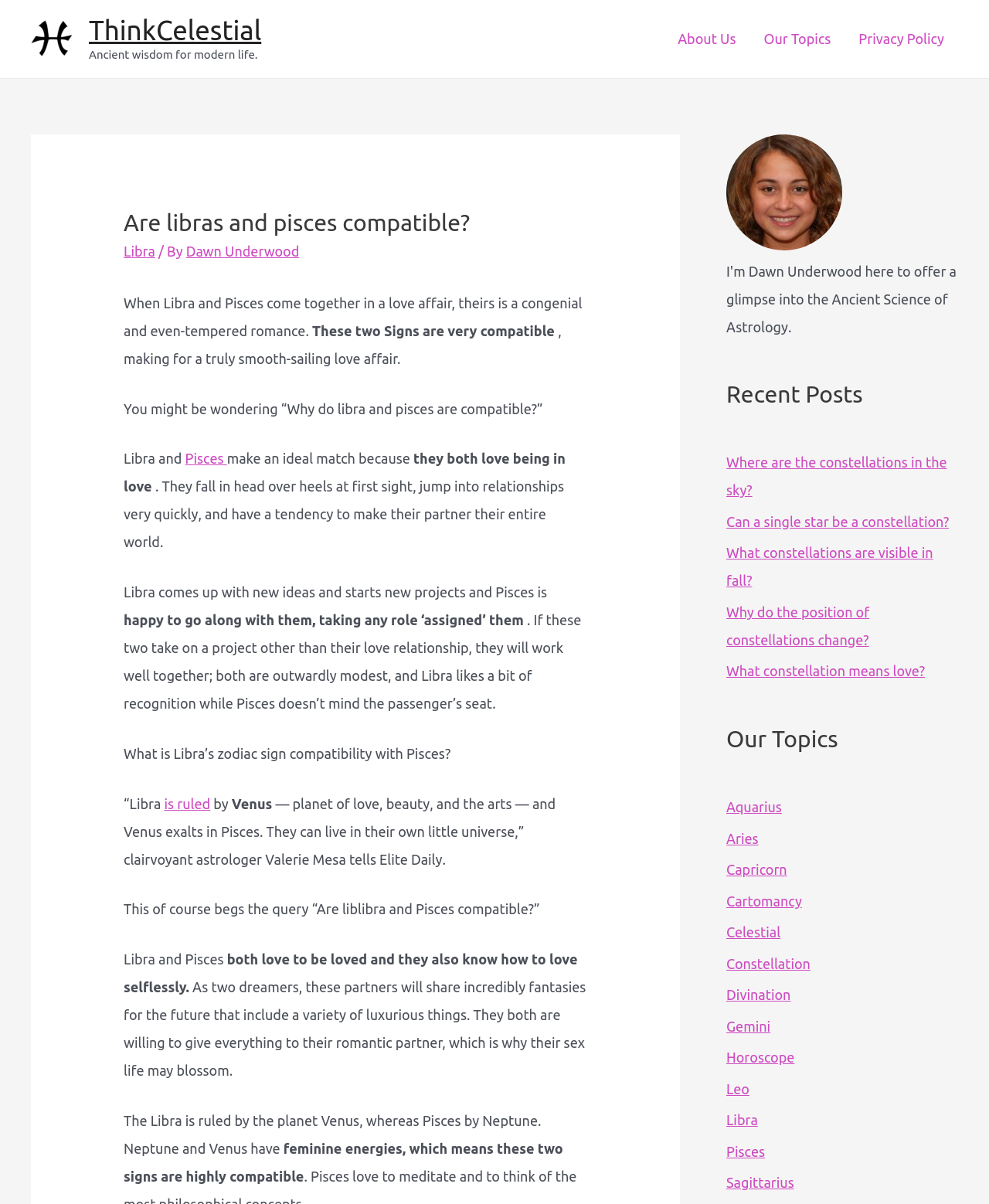Please locate the bounding box coordinates for the element that should be clicked to achieve the following instruction: "Check the recent posts". Ensure the coordinates are given as four float numbers between 0 and 1, i.e., [left, top, right, bottom].

[0.734, 0.315, 0.969, 0.34]